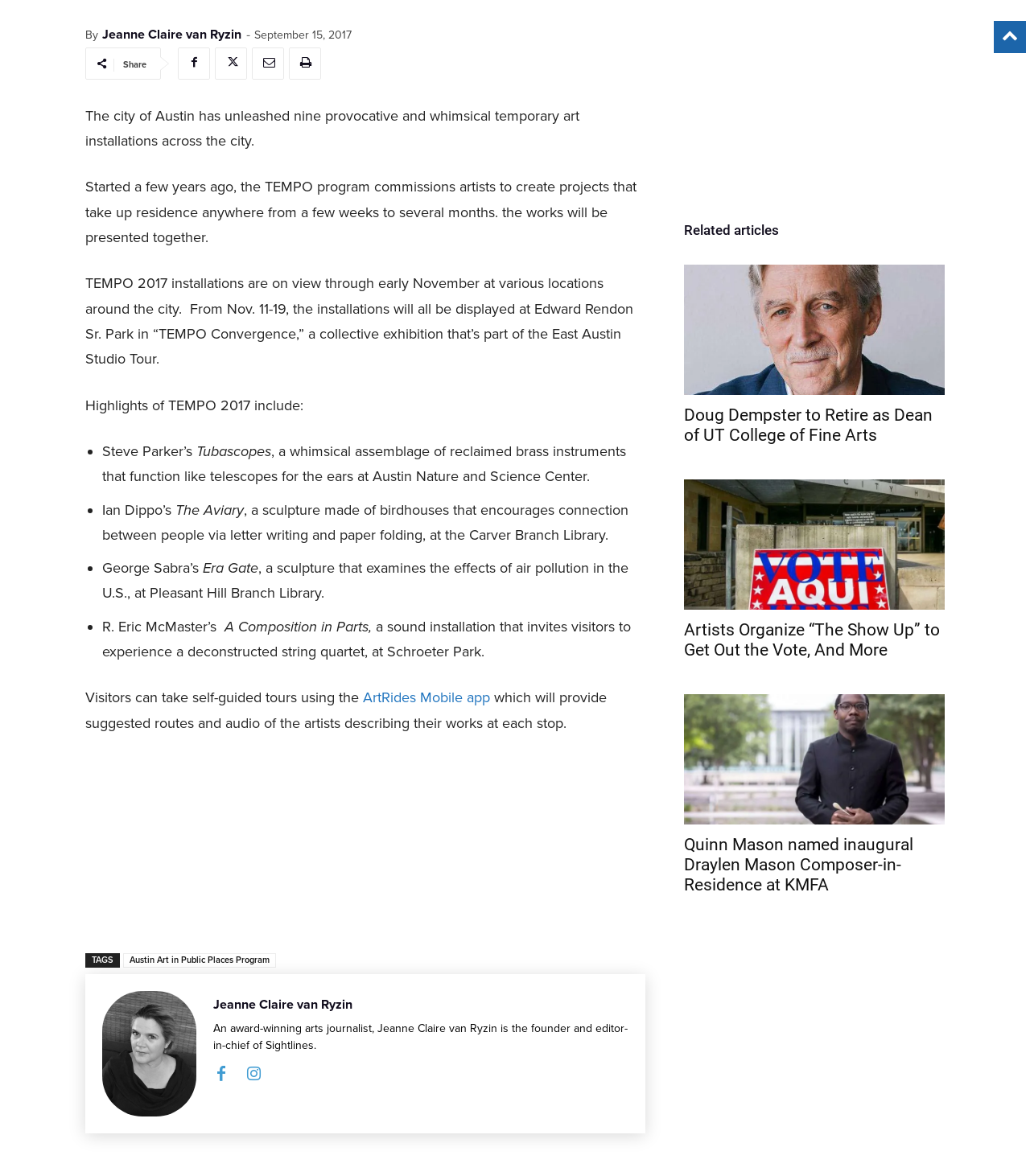Given the webpage screenshot, identify the bounding box of the UI element that matches this description: "Jeanne Claire van Ryzin".

[0.207, 0.848, 0.61, 0.862]